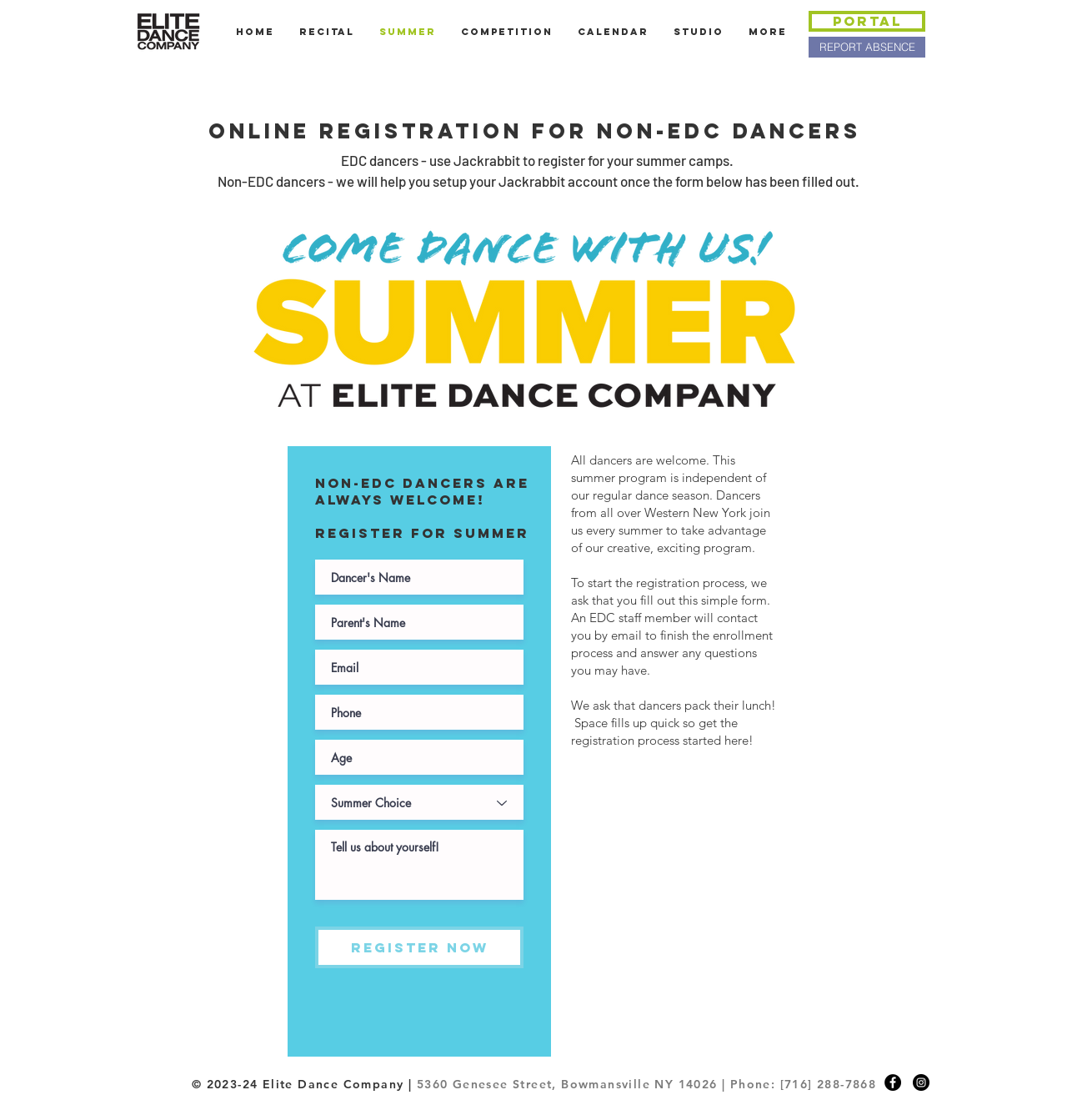Determine the bounding box coordinates for the HTML element mentioned in the following description: "aria-label="Parent's Name" name="parent's-name" placeholder="Parent's Name"". The coordinates should be a list of four floats ranging from 0 to 1, represented as [left, top, right, bottom].

[0.295, 0.54, 0.491, 0.571]